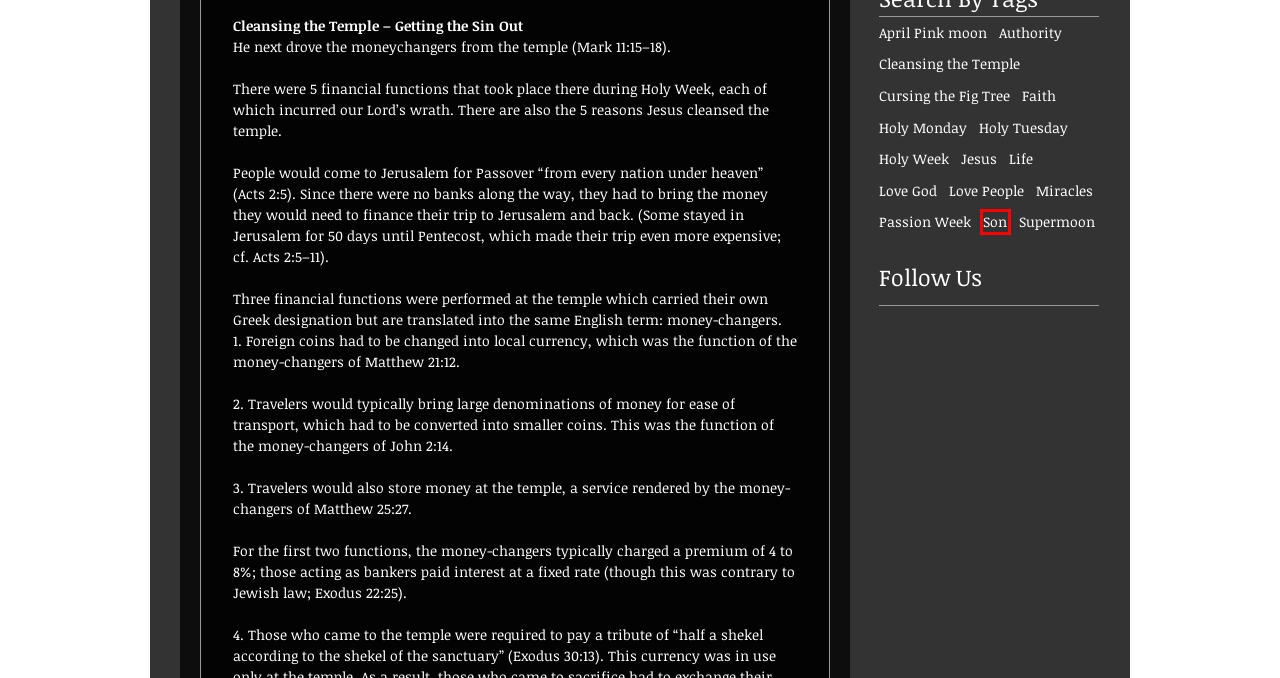Given a screenshot of a webpage with a red bounding box highlighting a UI element, choose the description that best corresponds to the new webpage after clicking the element within the red bounding box. Here are your options:
A. Son | celebration-2
B. Life | celebration-2
C. Miracles | celebration-2
D. Love God | celebration-2
E. Cursing the Fig Tree | celebration-2
F. Holy Week | celebration-2
G. Faith | celebration-2
H. Love People | celebration-2

A